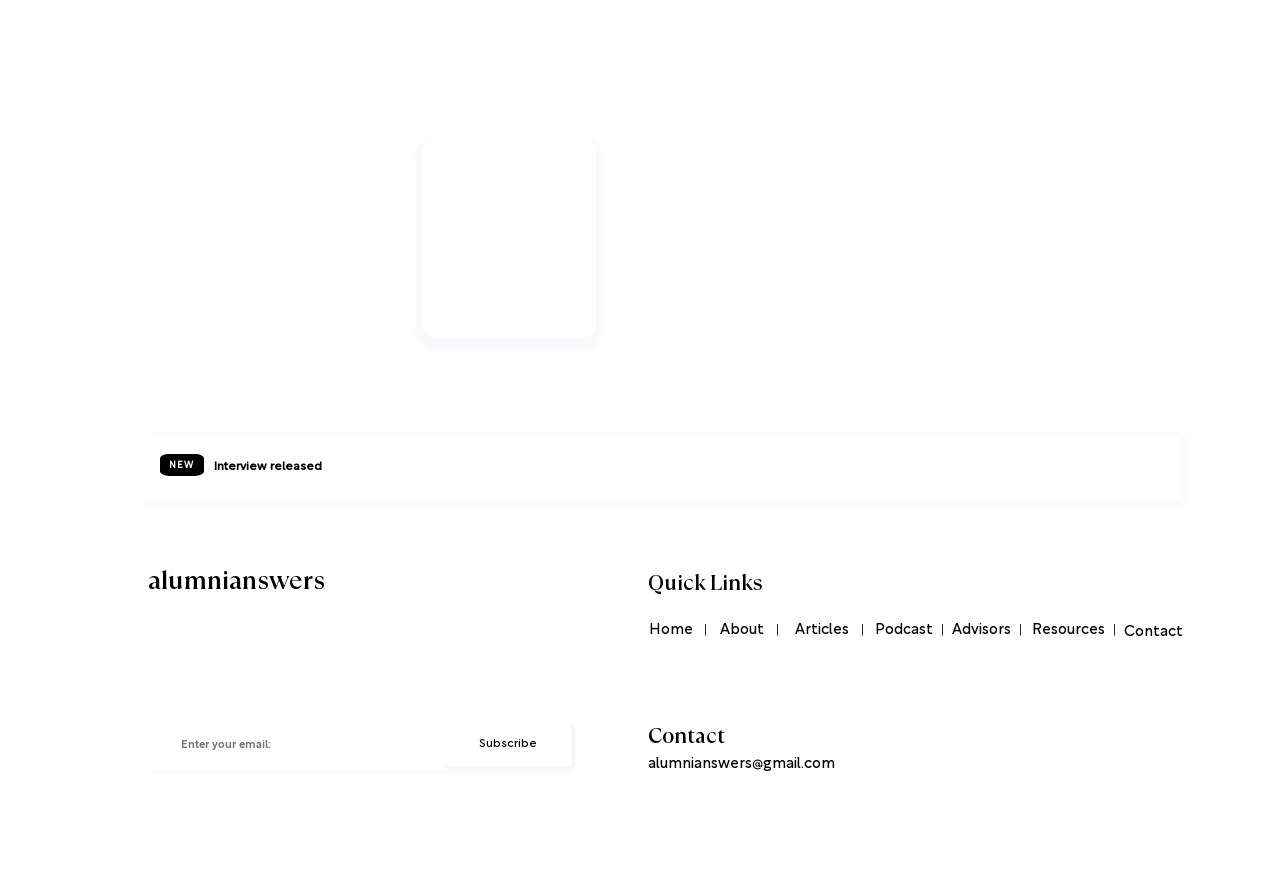Please mark the bounding box coordinates of the area that should be clicked to carry out the instruction: "Visit the page about Eminence of Handcrafted Food Serving Items".

None